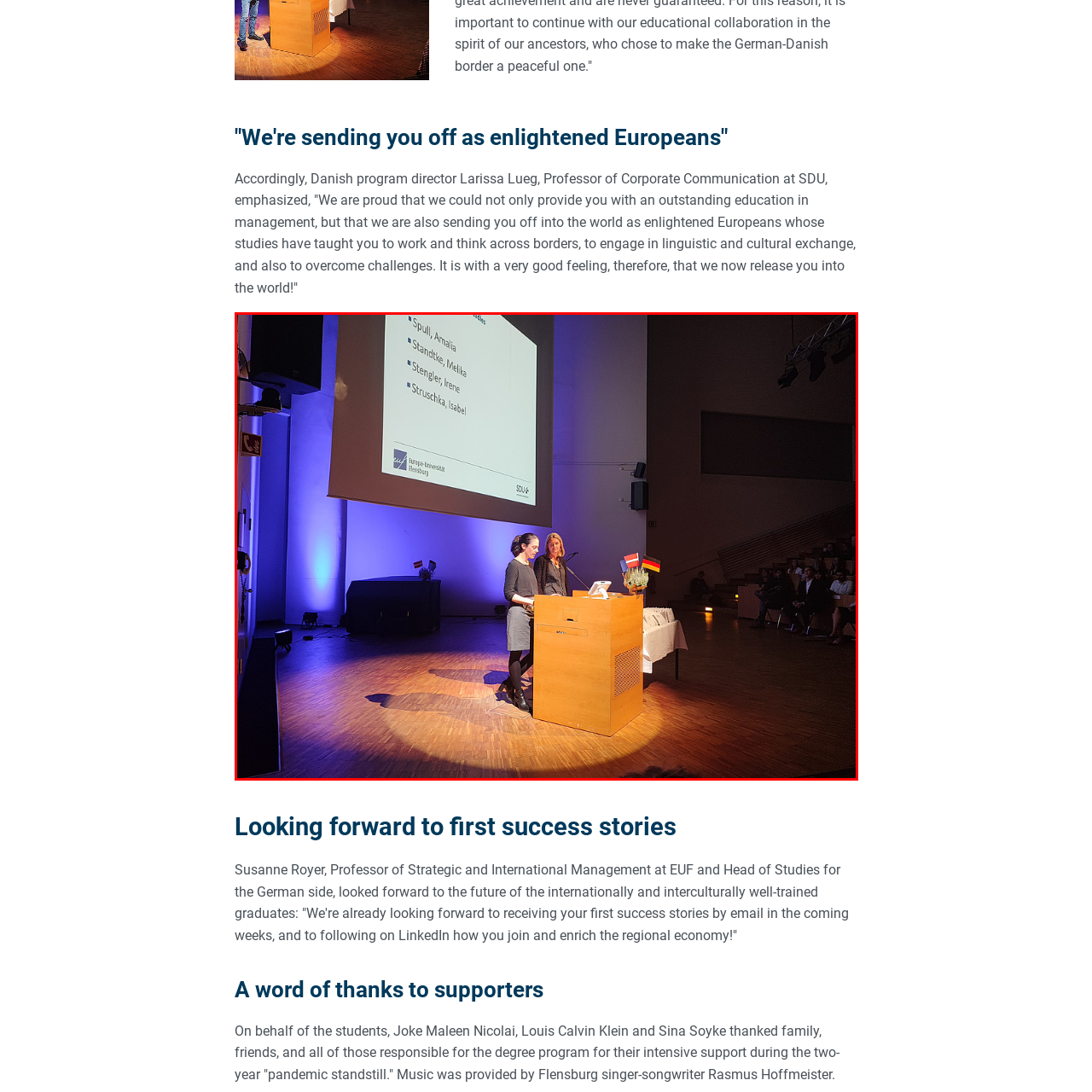What is the material of the podium?  
Concentrate on the image marked with the red box and respond with a detailed answer that is fully based on the content of the image.

The caption describes the podium as being made of warm wood, which adds a sense of elegance and sophistication to the ceremony.